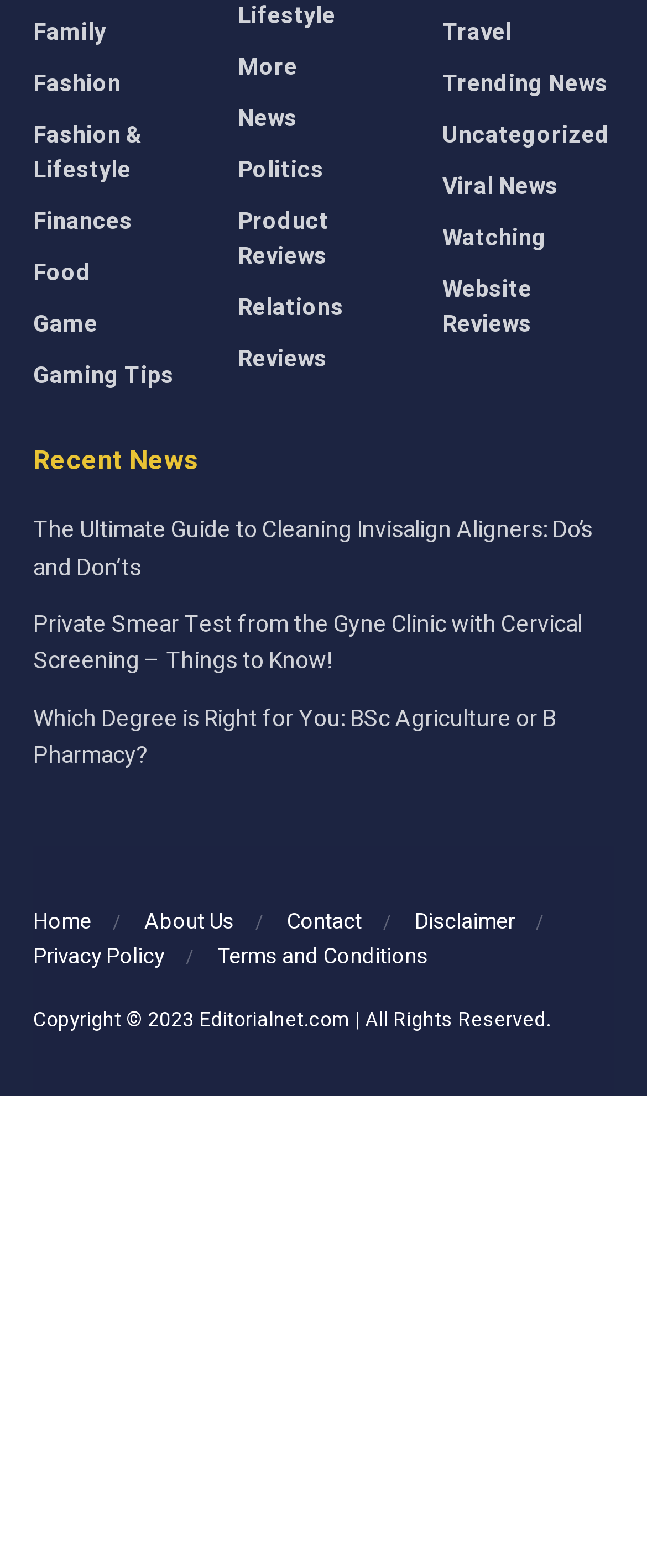Locate the bounding box of the user interface element based on this description: "Viral News".

[0.684, 0.413, 0.863, 0.435]